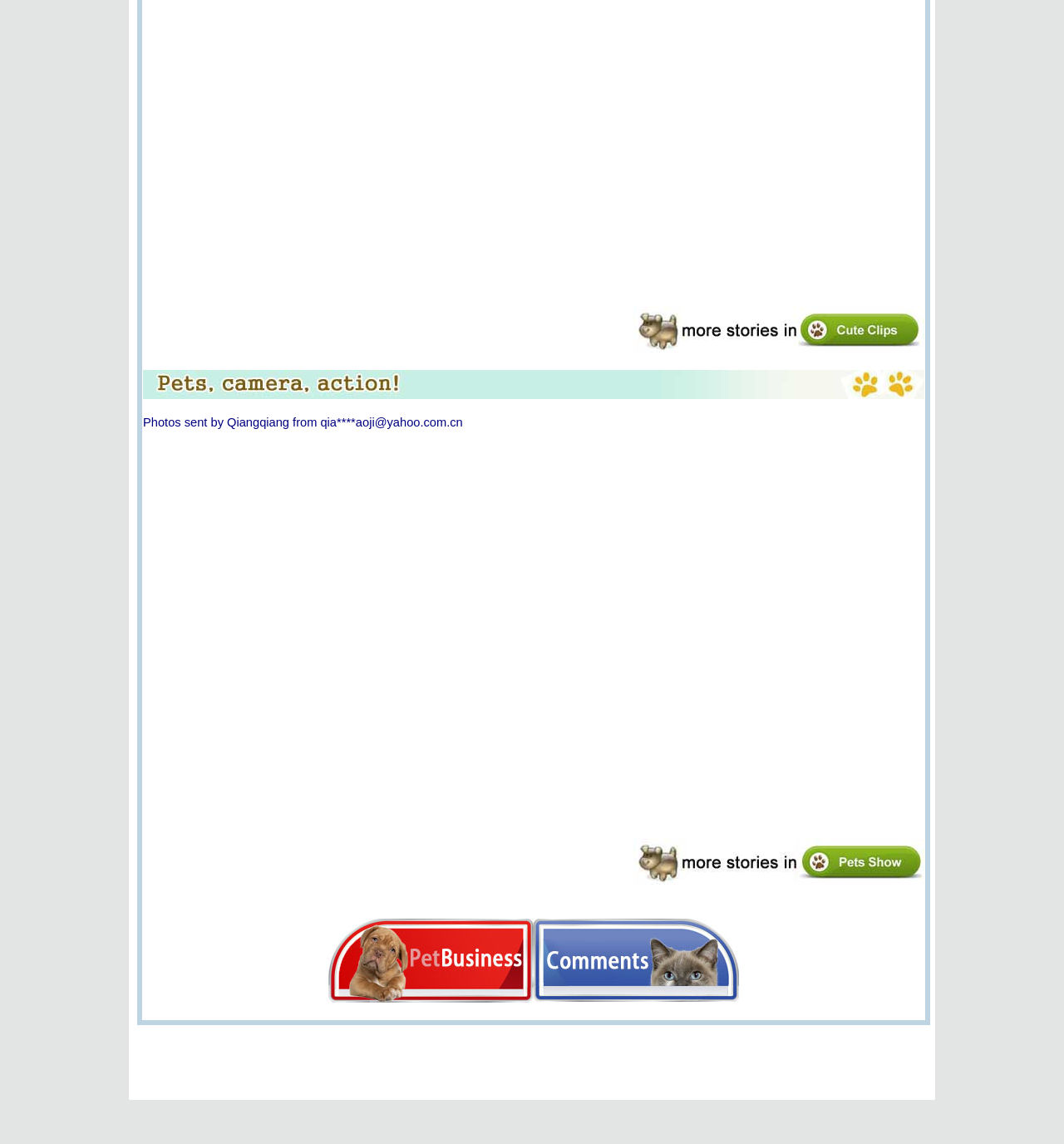What is the layout of the images on the webpage?
Answer the question in as much detail as possible.

By analyzing the bounding box coordinates of the image elements, it can be inferred that the images are arranged in multiple rows, with some images appearing above others based on their y1 and y2 coordinates.